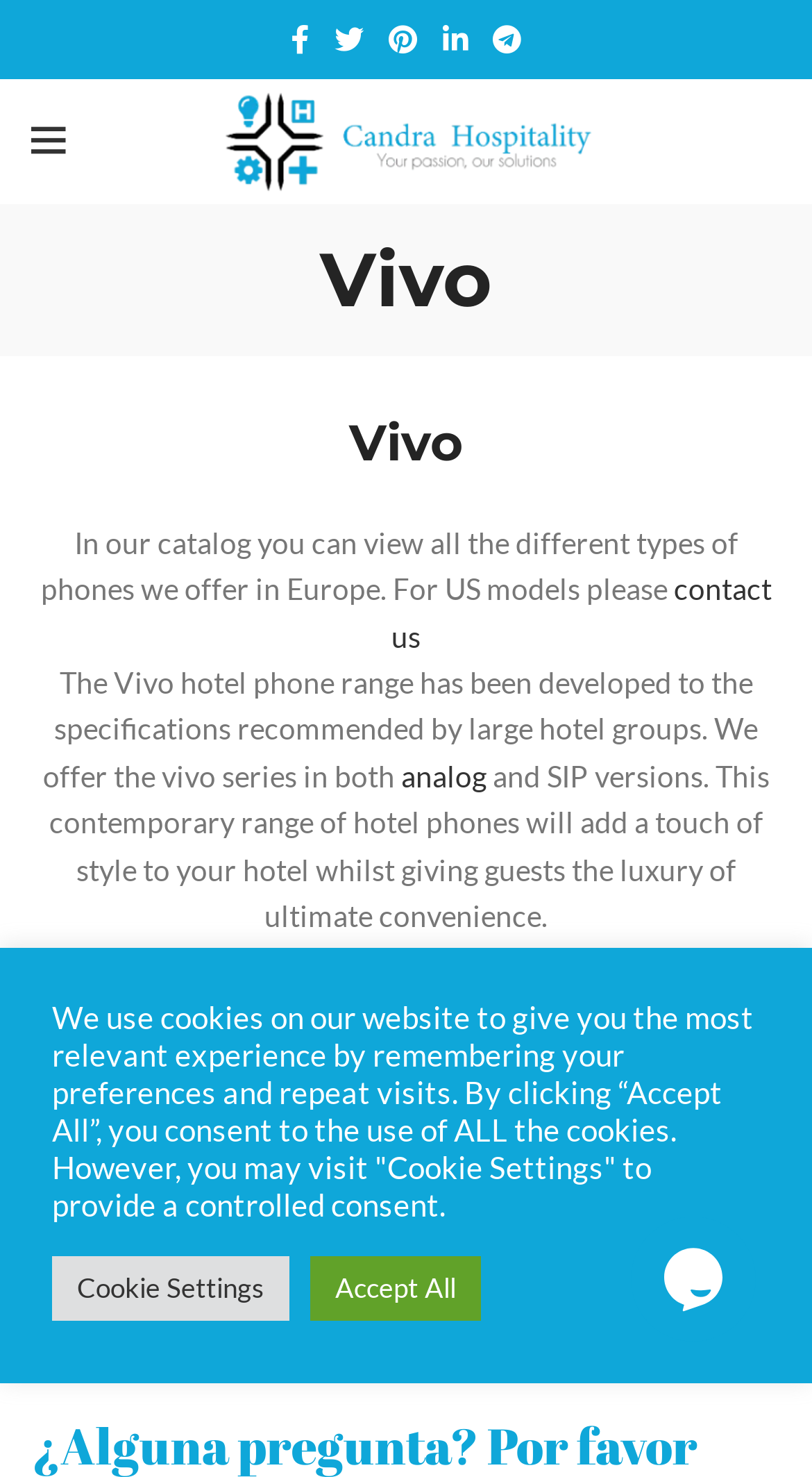Using the format (top-left x, top-left y, bottom-right x, bottom-right y), and given the element description, identify the bounding box coordinates within the screenshot: contact us

[0.482, 0.387, 0.95, 0.442]